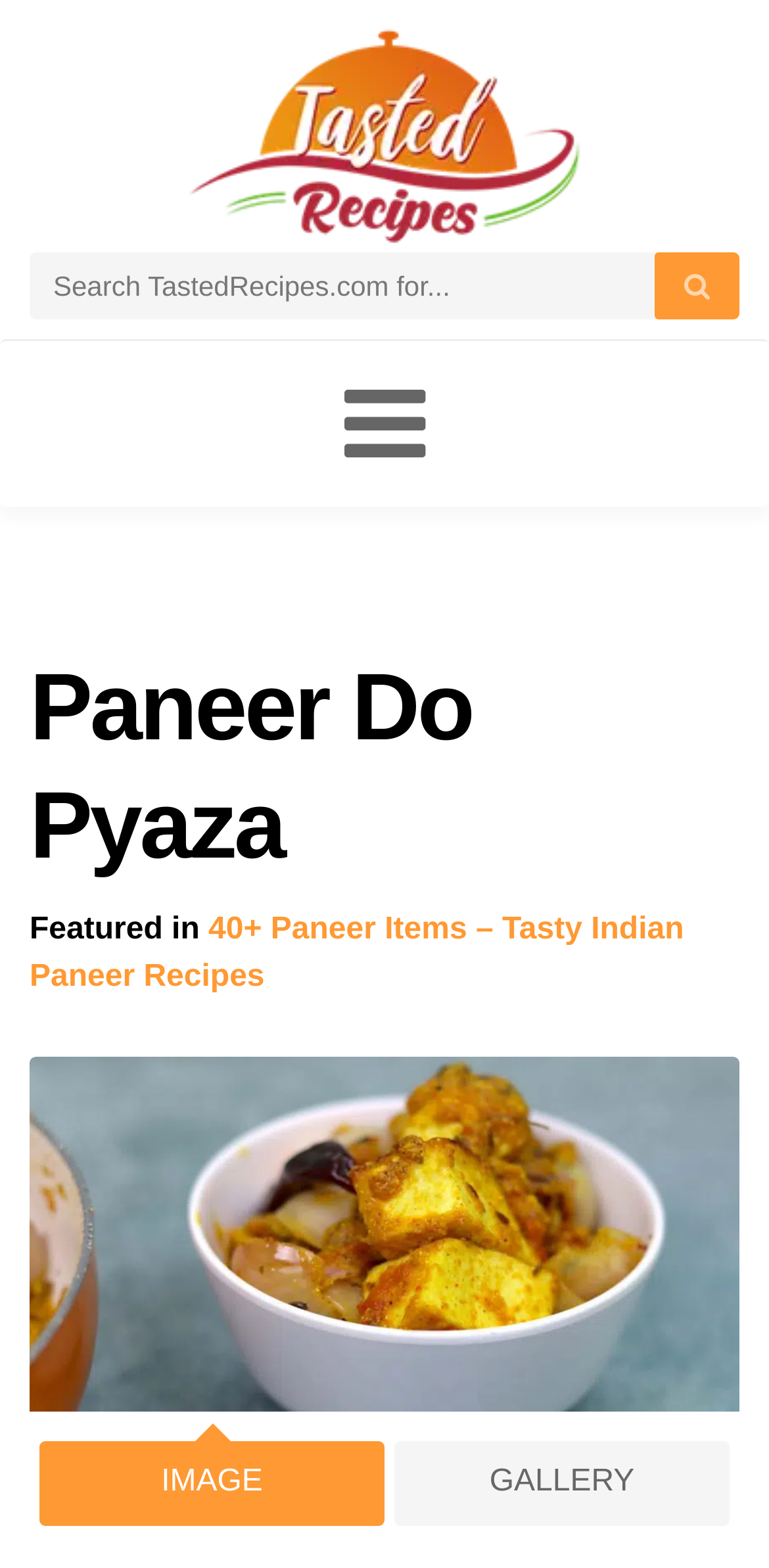What is the purpose of the button?
Provide a one-word or short-phrase answer based on the image.

Toggle navigation